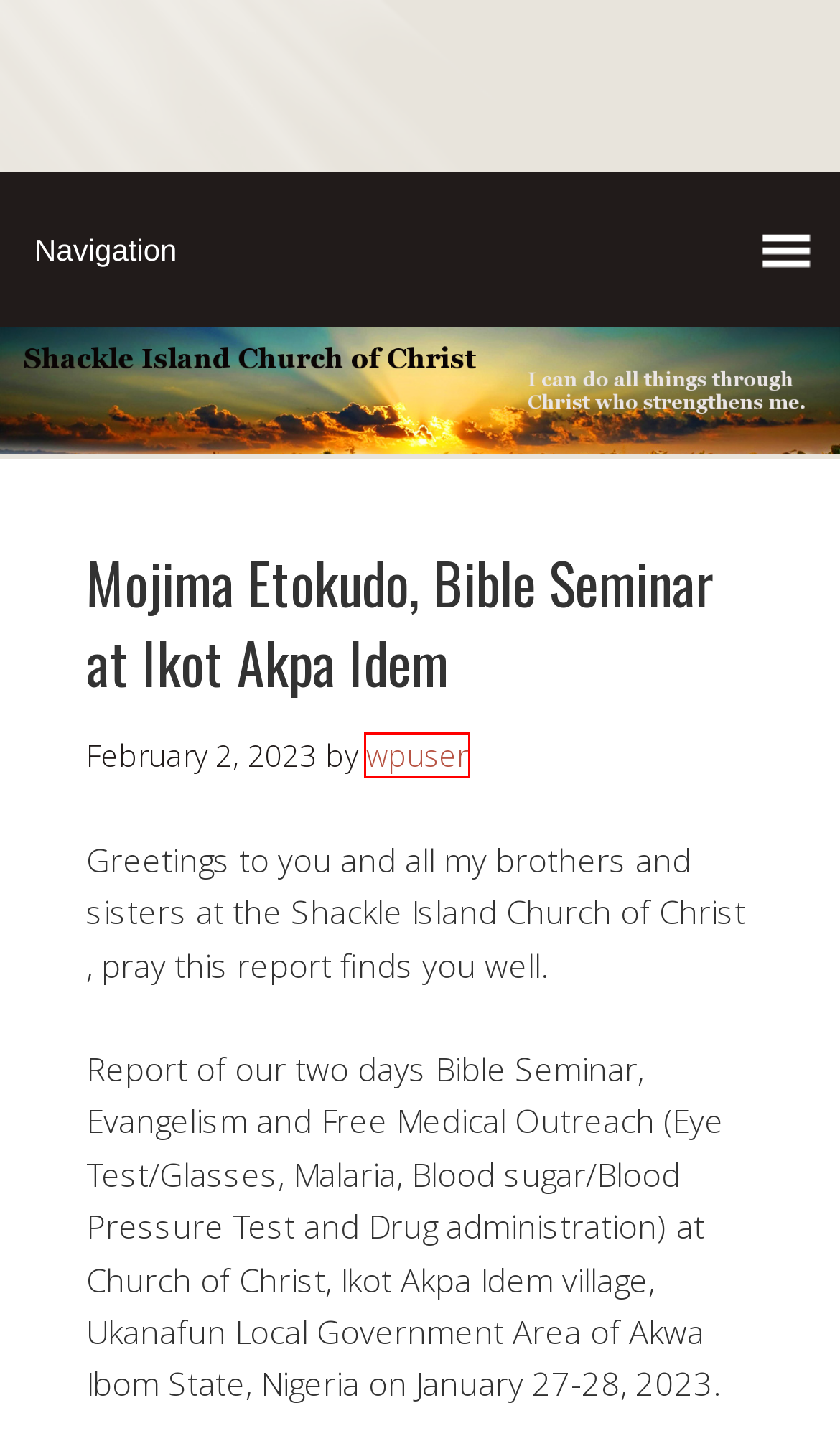Examine the screenshot of a webpage with a red bounding box around a specific UI element. Identify which webpage description best matches the new webpage that appears after clicking the element in the red bounding box. Here are the candidates:
A. February 26, 2023 – Shackle Island church of Christ
B. Updates from the Field – Shackle Island church of Christ
C. January 2023 – Shackle Island church of Christ
D. February 12, 2023 – Shackle Island church of Christ
E. February 6, 2023 – Shackle Island church of Christ
F. February 4, 2023 – Shackle Island church of Christ
G. March 2023 – Shackle Island church of Christ
H. wpuser – Shackle Island church of Christ

H